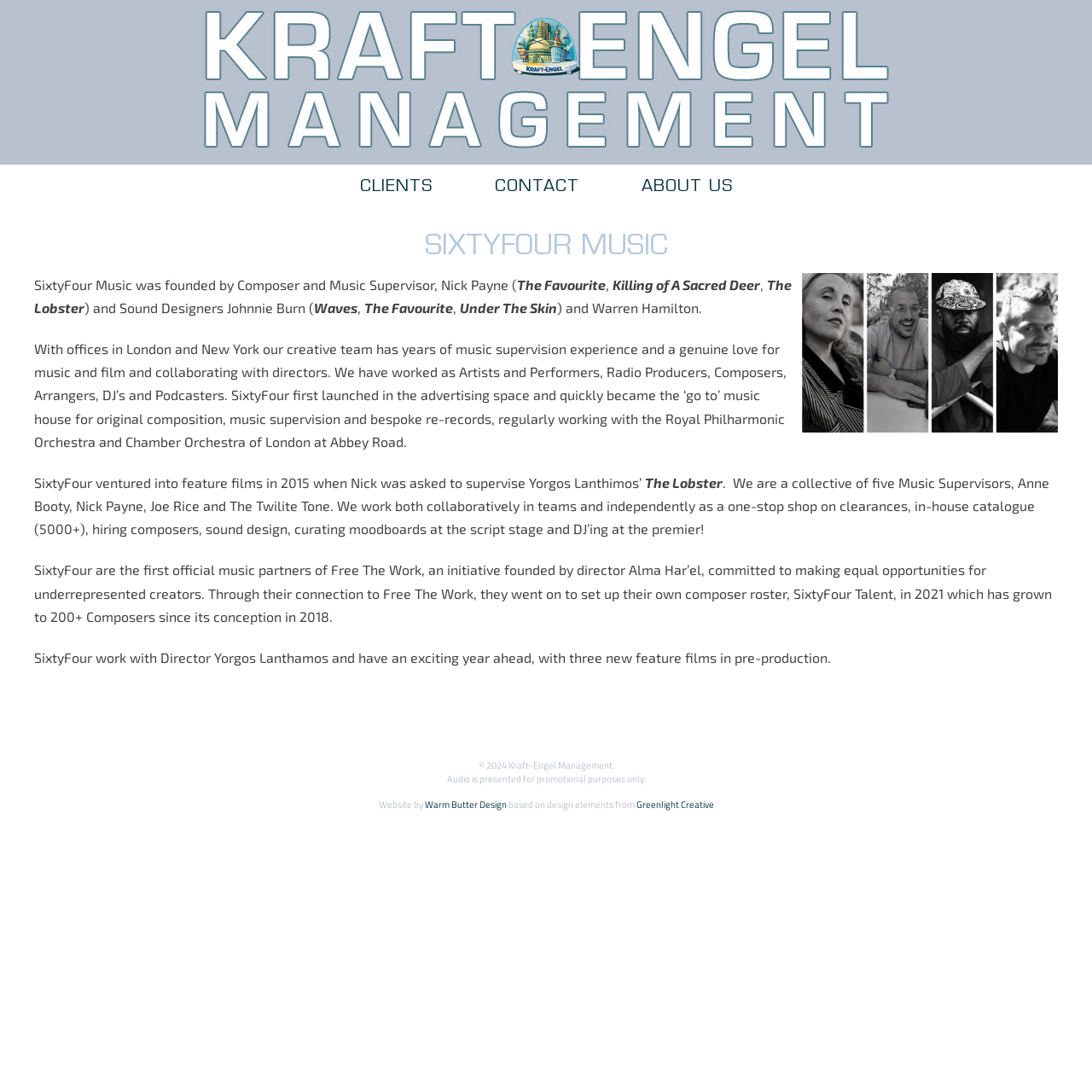Please provide a short answer using a single word or phrase for the question:
What is the name of the company that designed the website?

Warm Butter Design